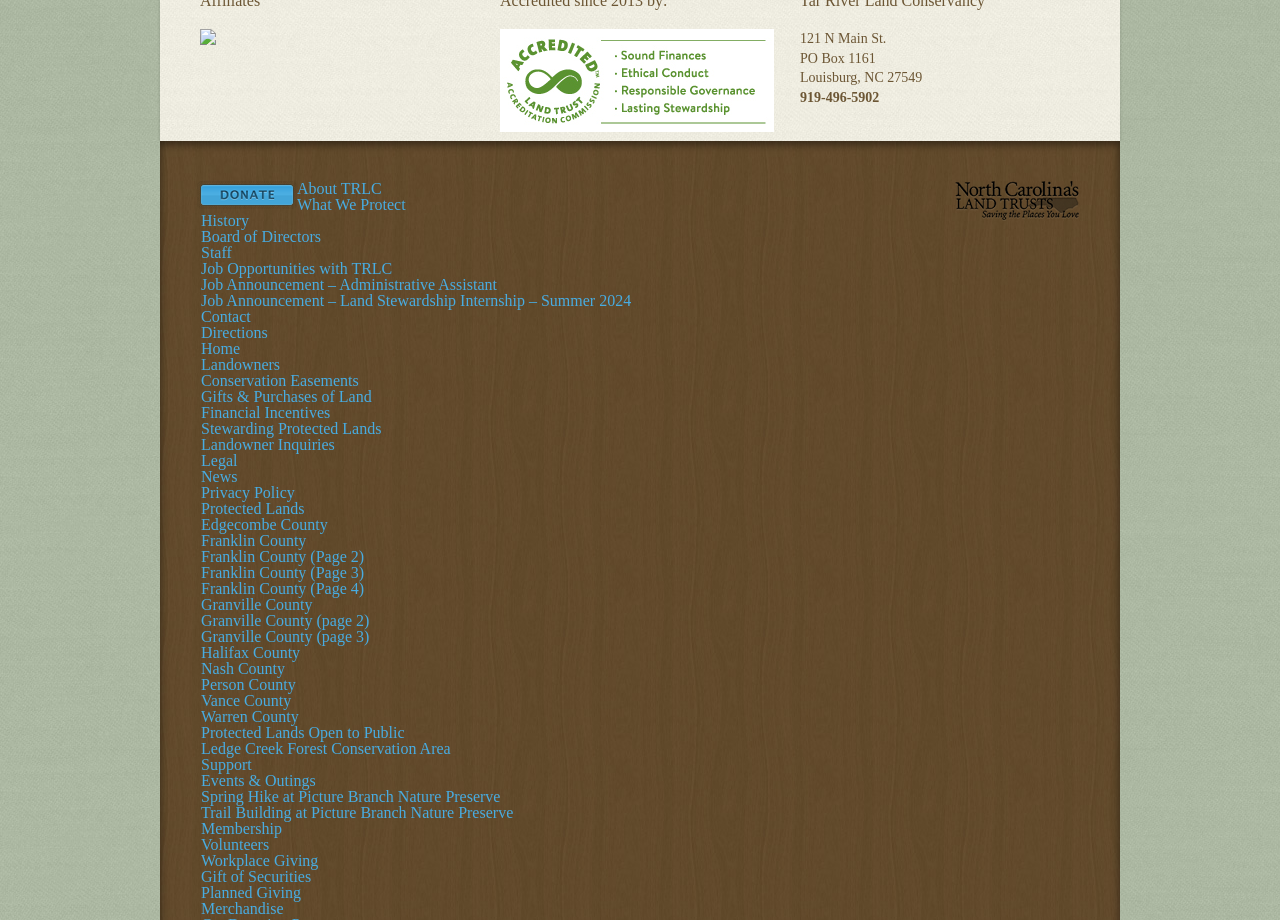Locate the bounding box coordinates of the element that should be clicked to fulfill the instruction: "Visit About TRLC".

[0.232, 0.195, 0.298, 0.214]